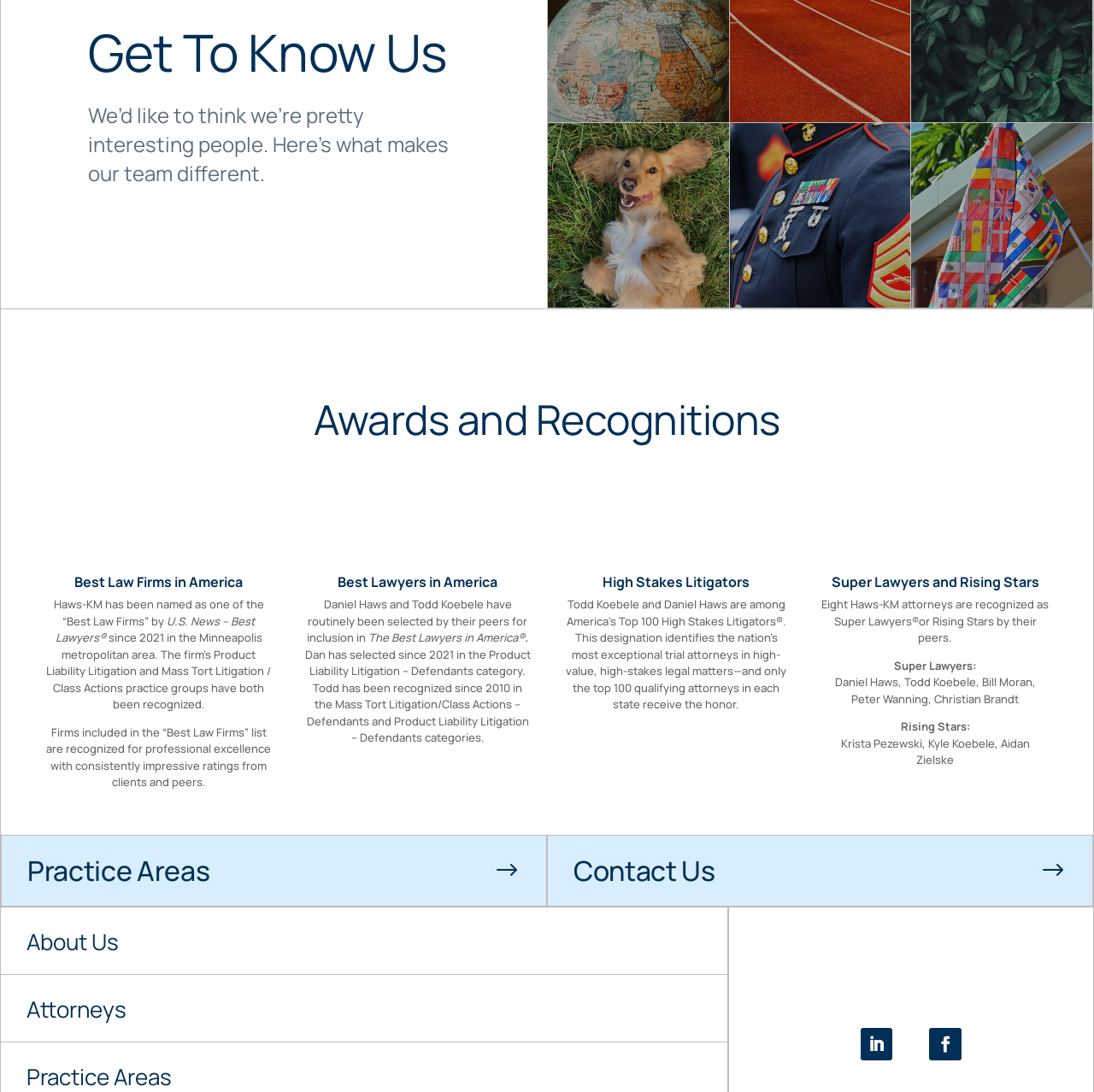Answer the question with a brief word or phrase:
What is the number of High Stakes Litigators in each state who receive the honor?

100